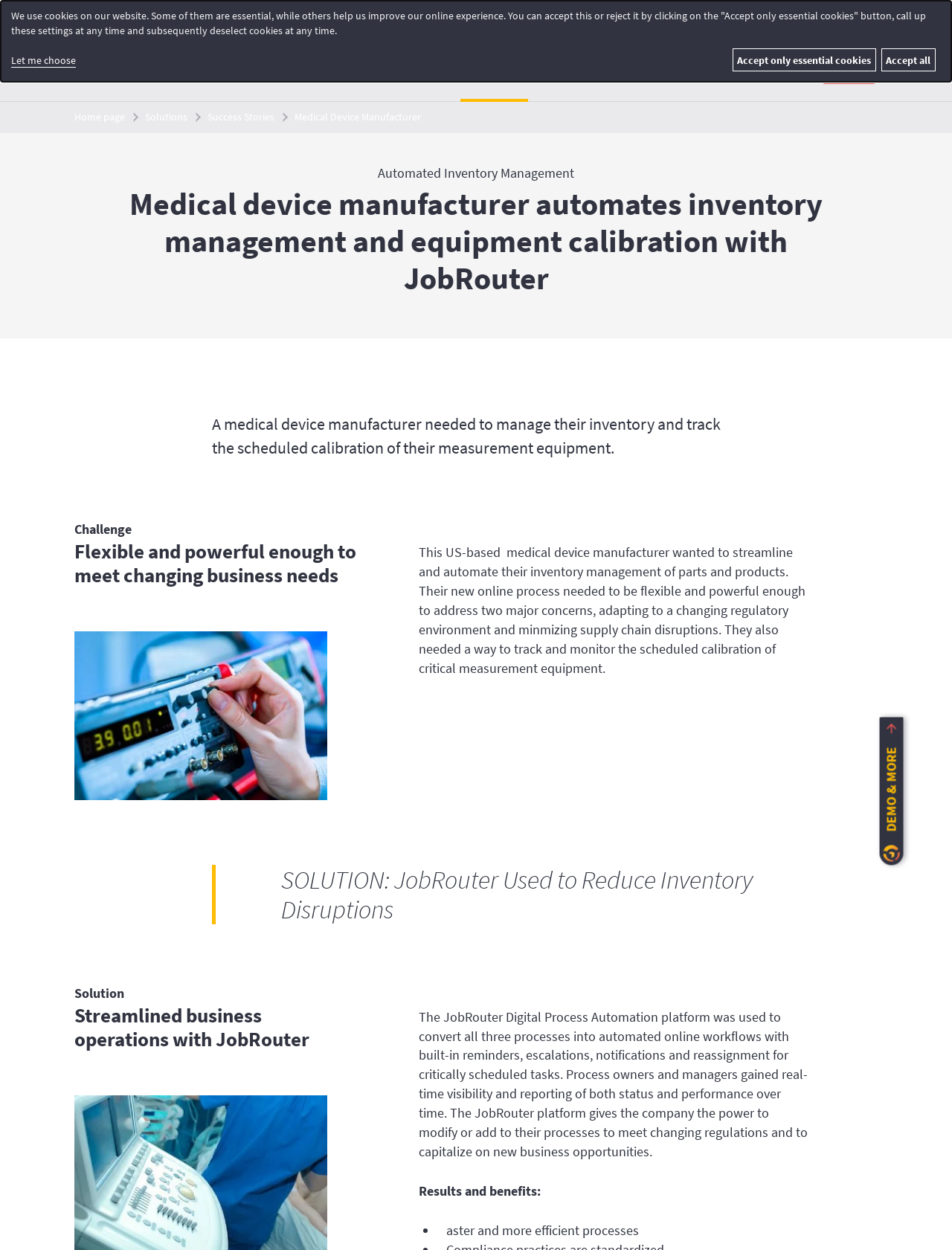What type of equipment needs to be calibrated?
Can you give a detailed and elaborate answer to the question?

The webpage states that the company needs to track and monitor the scheduled calibration of their critical measurement equipment. This is mentioned in the paragraph that describes the company's challenge.